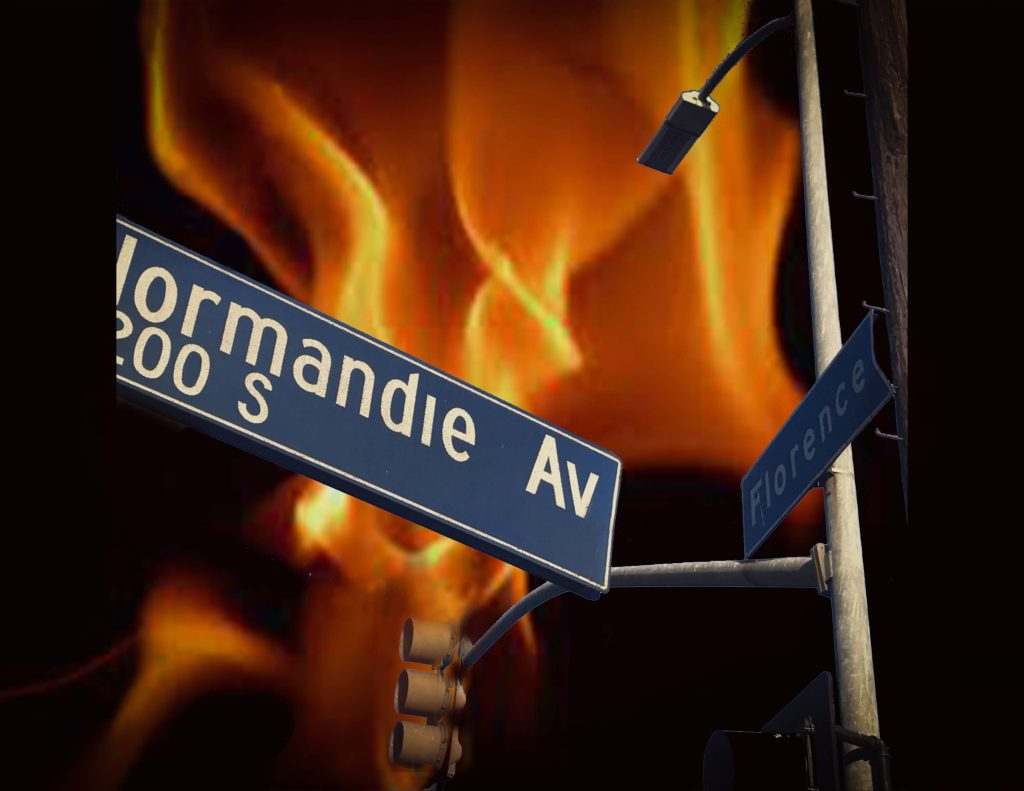With reference to the image, please provide a detailed answer to the following question: What is implied by the traffic signal at the intersection?

The presence of a traffic signal at the intersection suggests that this area is a focal point of activity, implying movement and energy, which is reinforced by the caption's description of the scene as capturing a sense of urgency or chaos.